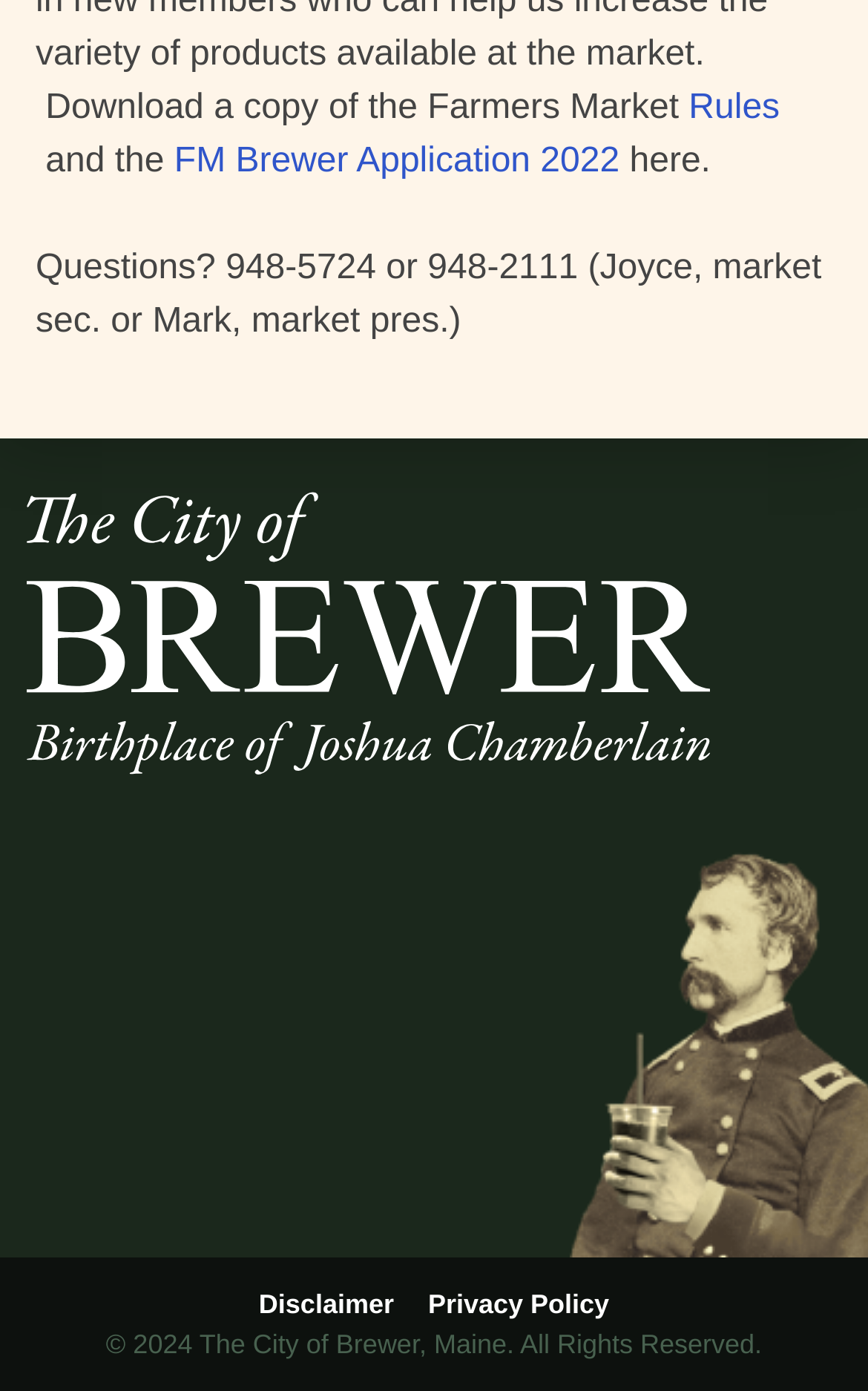Identify and provide the bounding box coordinates of the UI element described: "Disclaimer". The coordinates should be formatted as [left, top, right, bottom], with each number being a float between 0 and 1.

[0.298, 0.927, 0.454, 0.949]